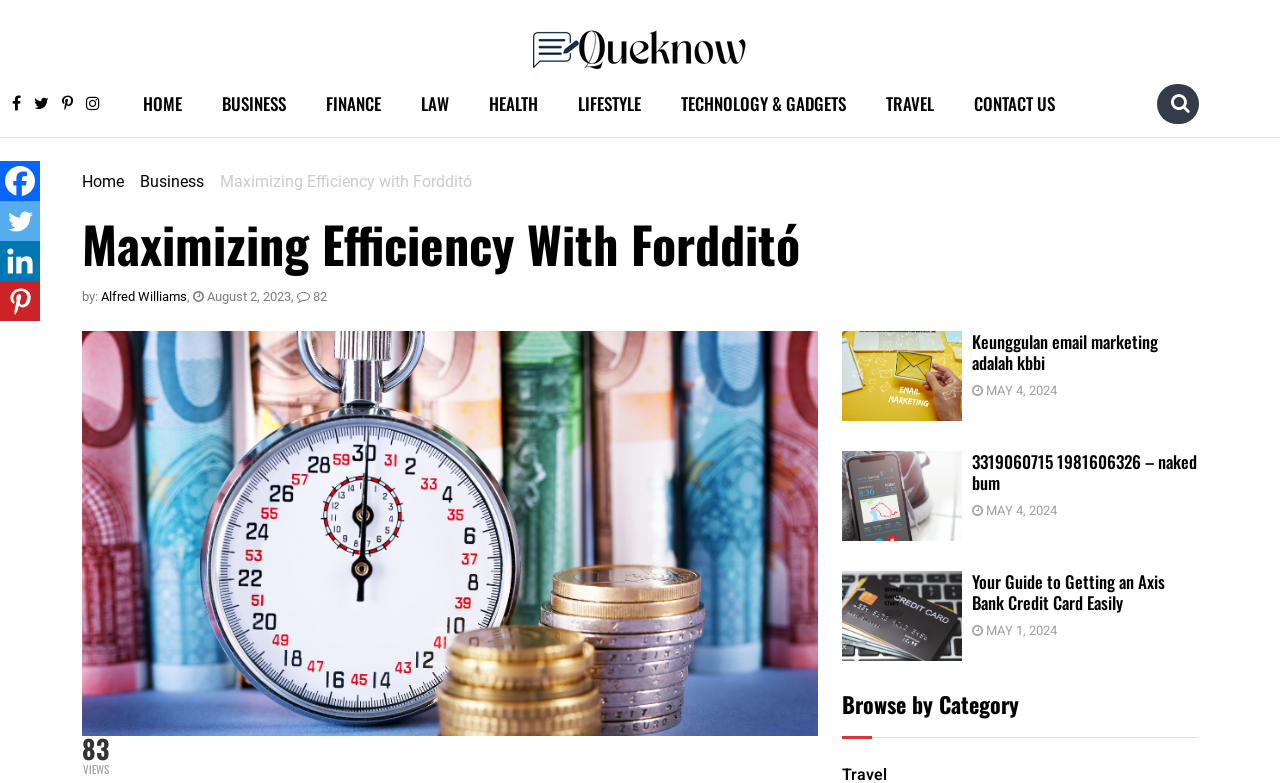Who wrote the article 'Maximizing Efficiency with Fordditó'?
From the image, provide a succinct answer in one word or a short phrase.

Alfred Williams